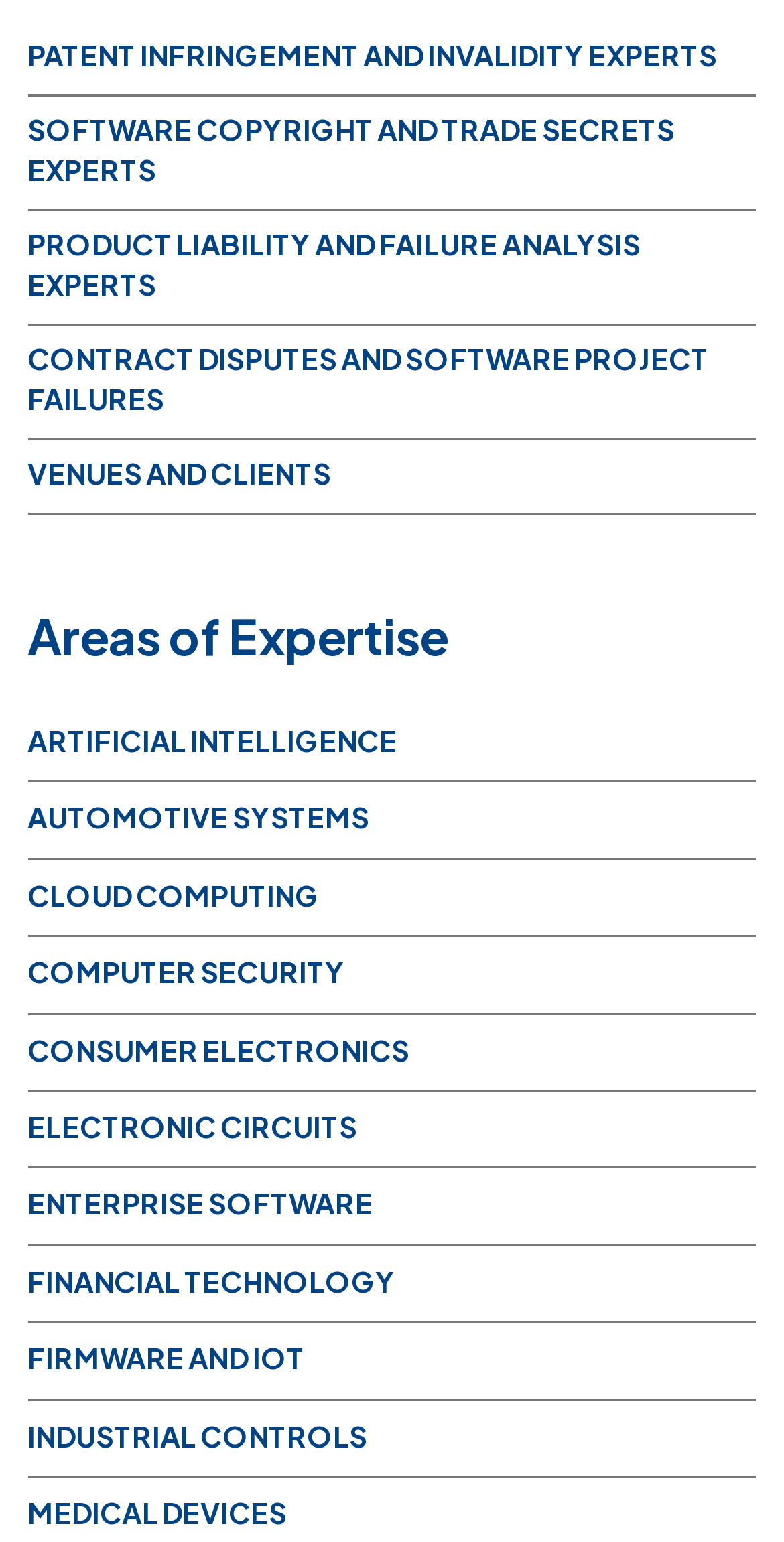Point out the bounding box coordinates of the section to click in order to follow this instruction: "Learn about MEDICAL DEVICES".

[0.035, 0.969, 0.366, 0.992]